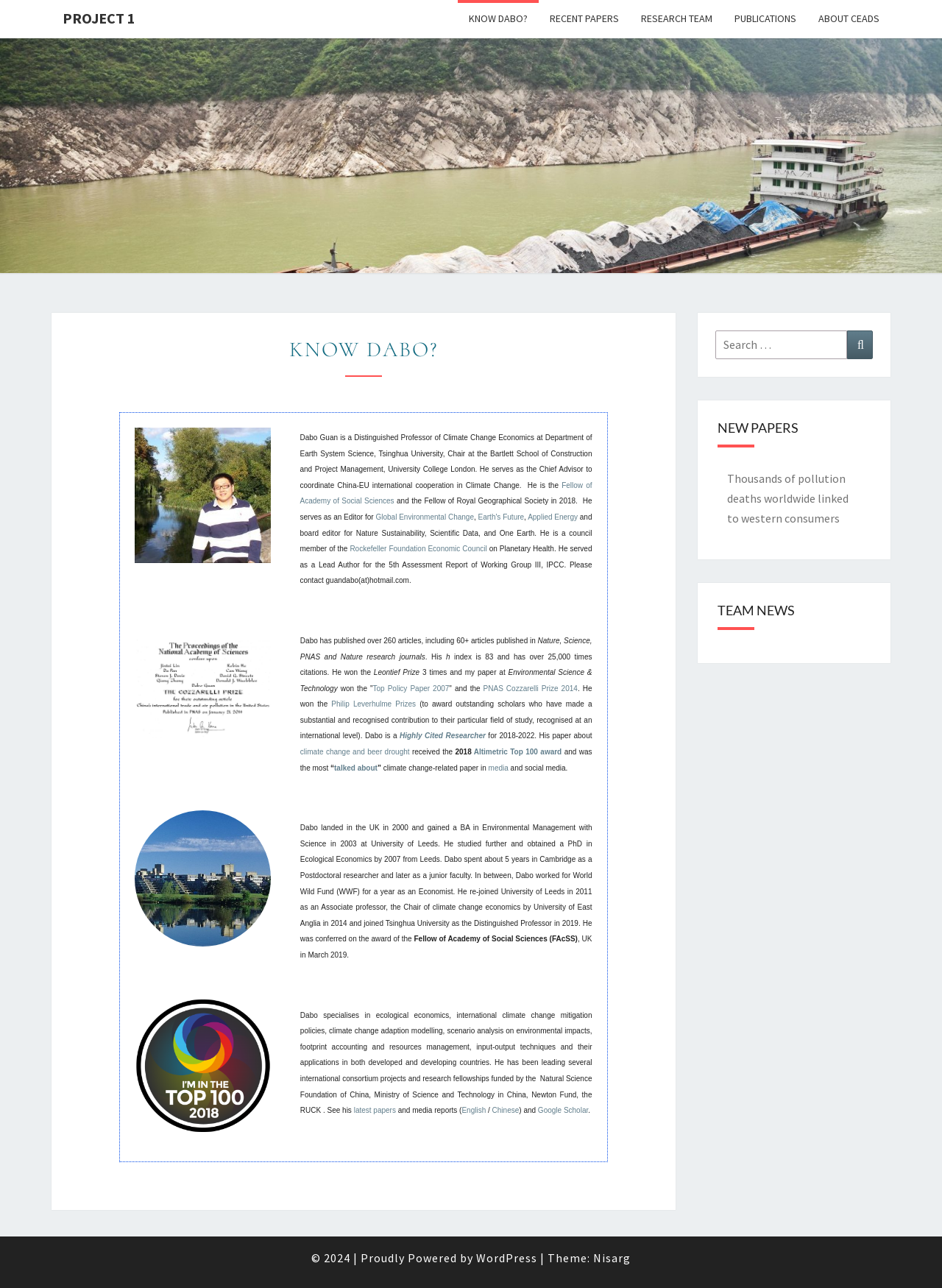Please identify the bounding box coordinates of the element's region that should be clicked to execute the following instruction: "Read about Dabo Guan". The bounding box coordinates must be four float numbers between 0 and 1, i.e., [left, top, right, bottom].

[0.318, 0.332, 0.629, 0.455]